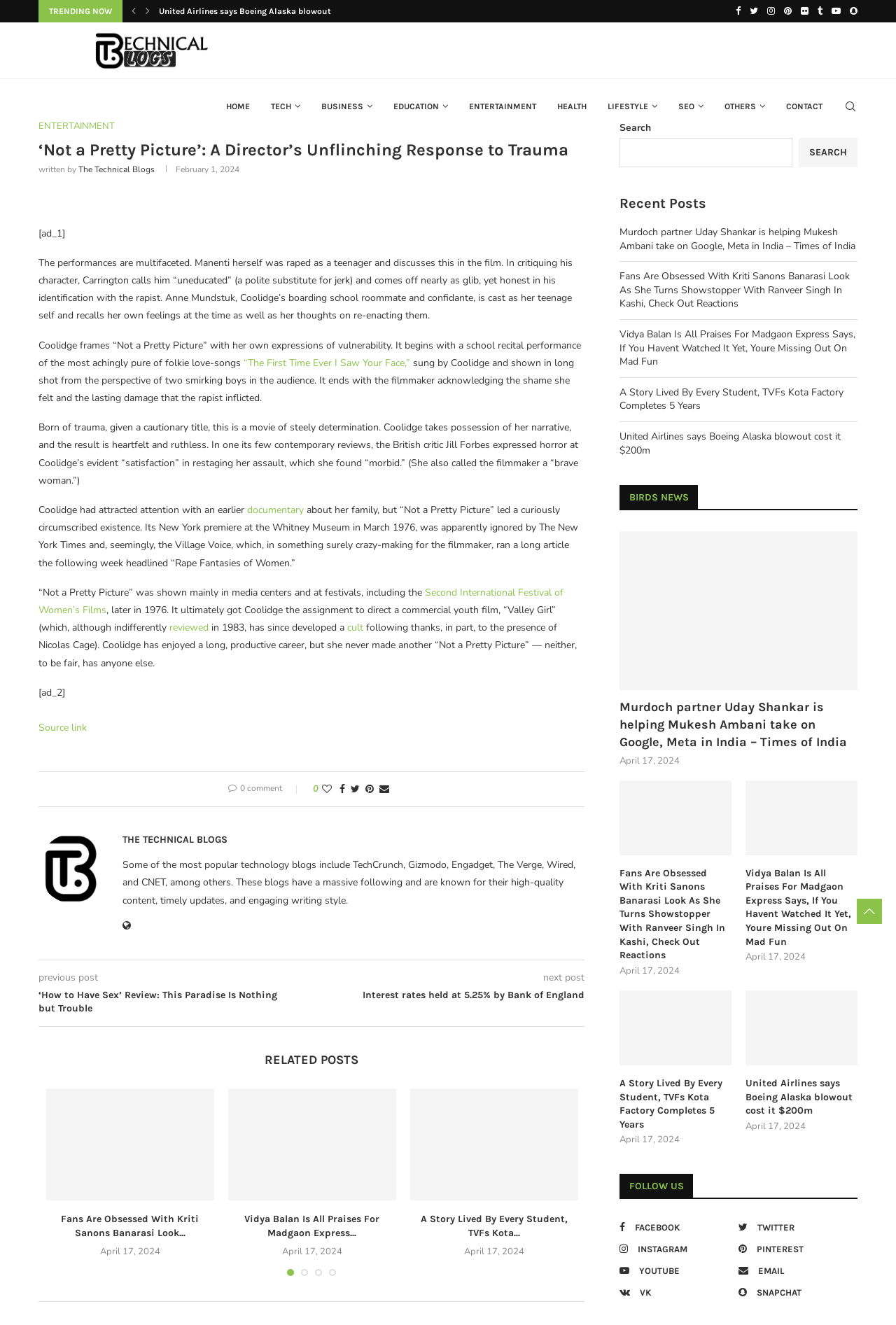How many social media sharing options are available?
Please provide a comprehensive answer based on the details in the screenshot.

I counted the number of social media sharing options available at the bottom of the article, which include Like this post, Share on Facebook, Share on Twitter, Pin to Pinterest, and Share via Email. There are 6 options in total.